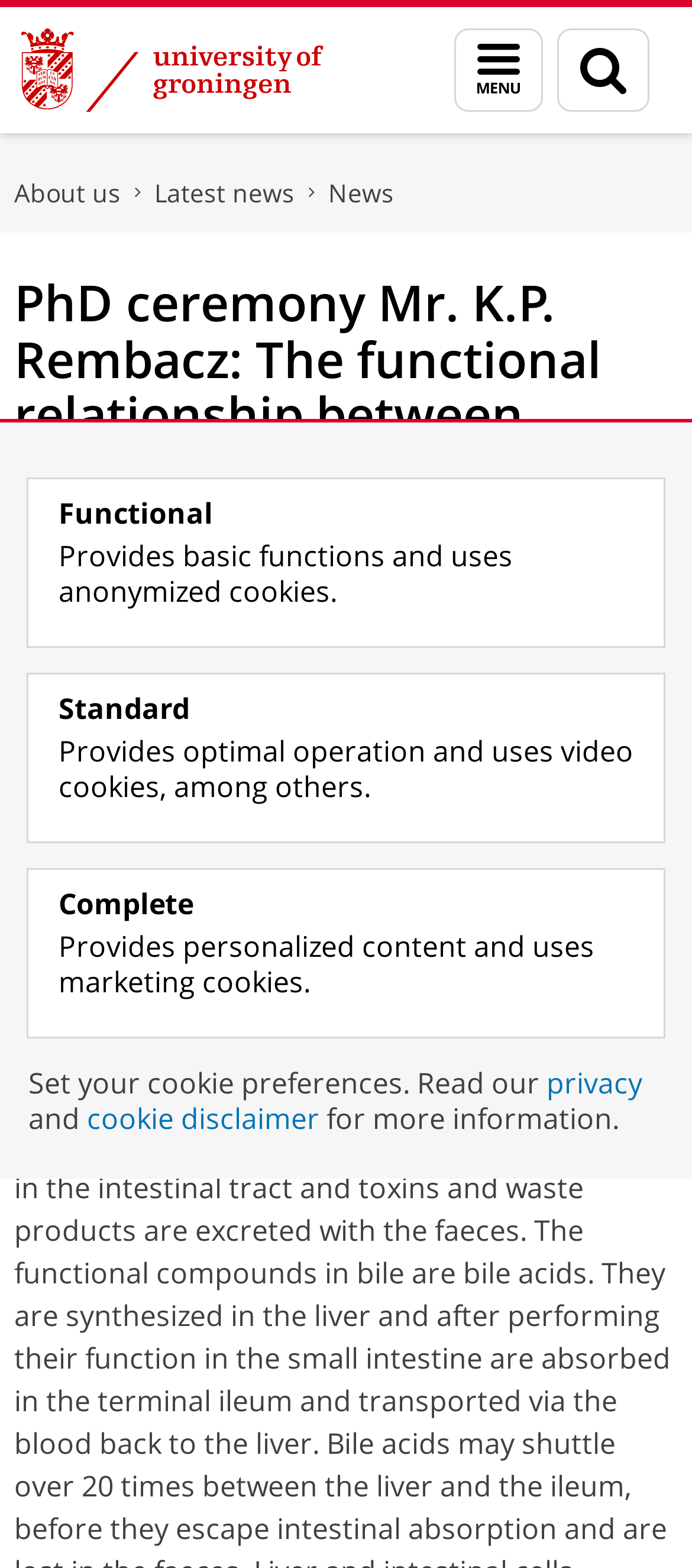Identify the bounding box coordinates for the element you need to click to achieve the following task: "Read about the latest news". Provide the bounding box coordinates as four float numbers between 0 and 1, in the form [left, top, right, bottom].

[0.223, 0.112, 0.426, 0.134]